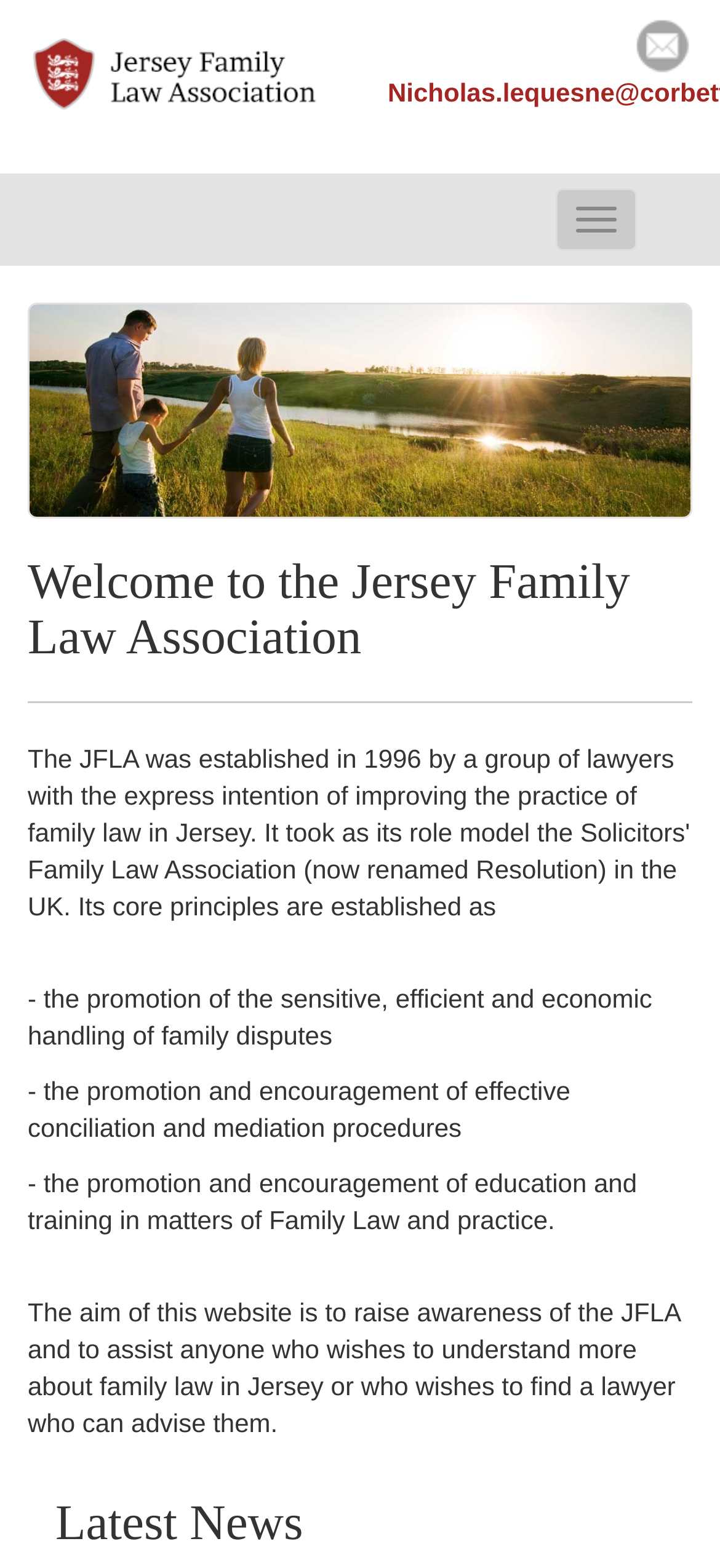Find and extract the text of the primary heading on the webpage.

Welcome to the Jersey Family Law Association